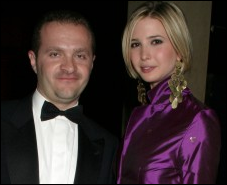Generate a complete and detailed caption for the image.

At a glamorous charity gala, Ivanka Trump, wearing an elegant purple outfit paired with striking earrings, stands alongside famed jeweler Pascal Mouawad. The atmosphere reflects a celebration of philanthropy and style, where the pair captures attention with their poised demeanor and fashion choices. This event highlights the significant contributions of individuals like Ivanka, who is increasingly becoming a notable figure in philanthropic circles, and Pascal, renowned for his exquisite jewelry designs, including the legendary $15 million bra created for Victoria’s Secret. The image conveys a moment of partnership and elegance amidst a night dedicated to advancing women’s causes.